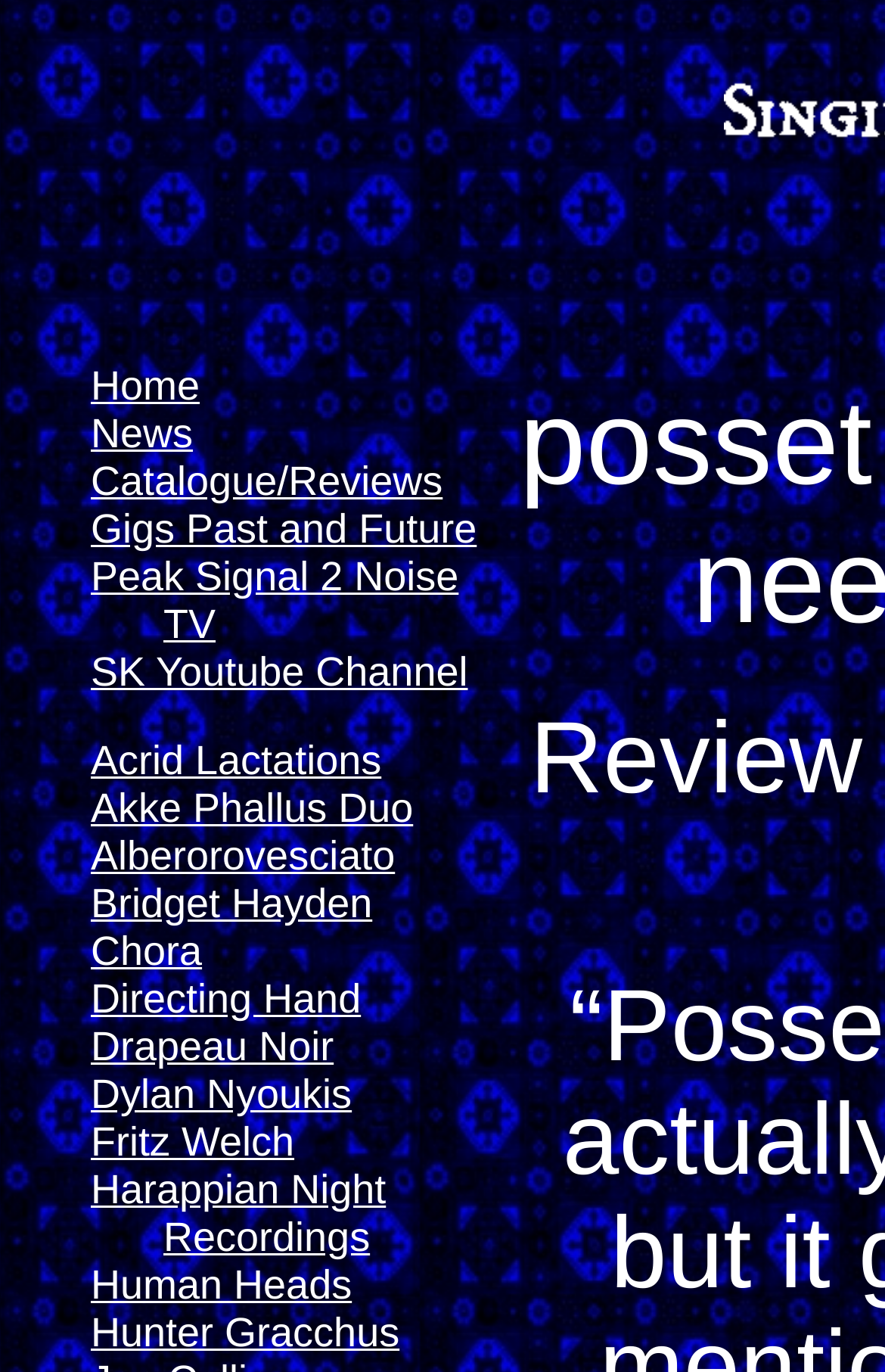Identify the main title of the webpage and generate its text content.

posset review from we need no swords